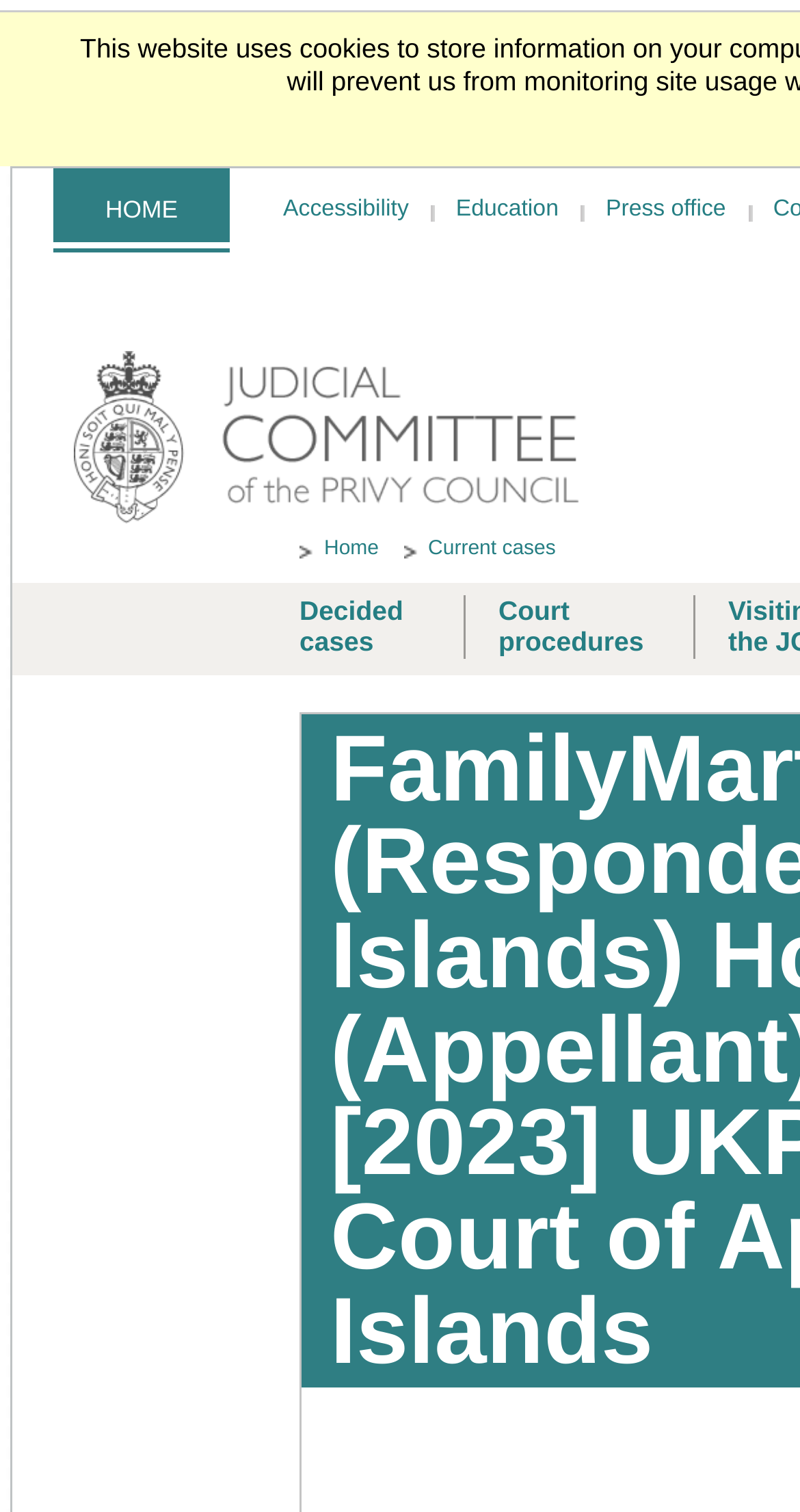Determine the bounding box coordinates of the target area to click to execute the following instruction: "go to press office."

[0.757, 0.13, 0.907, 0.147]